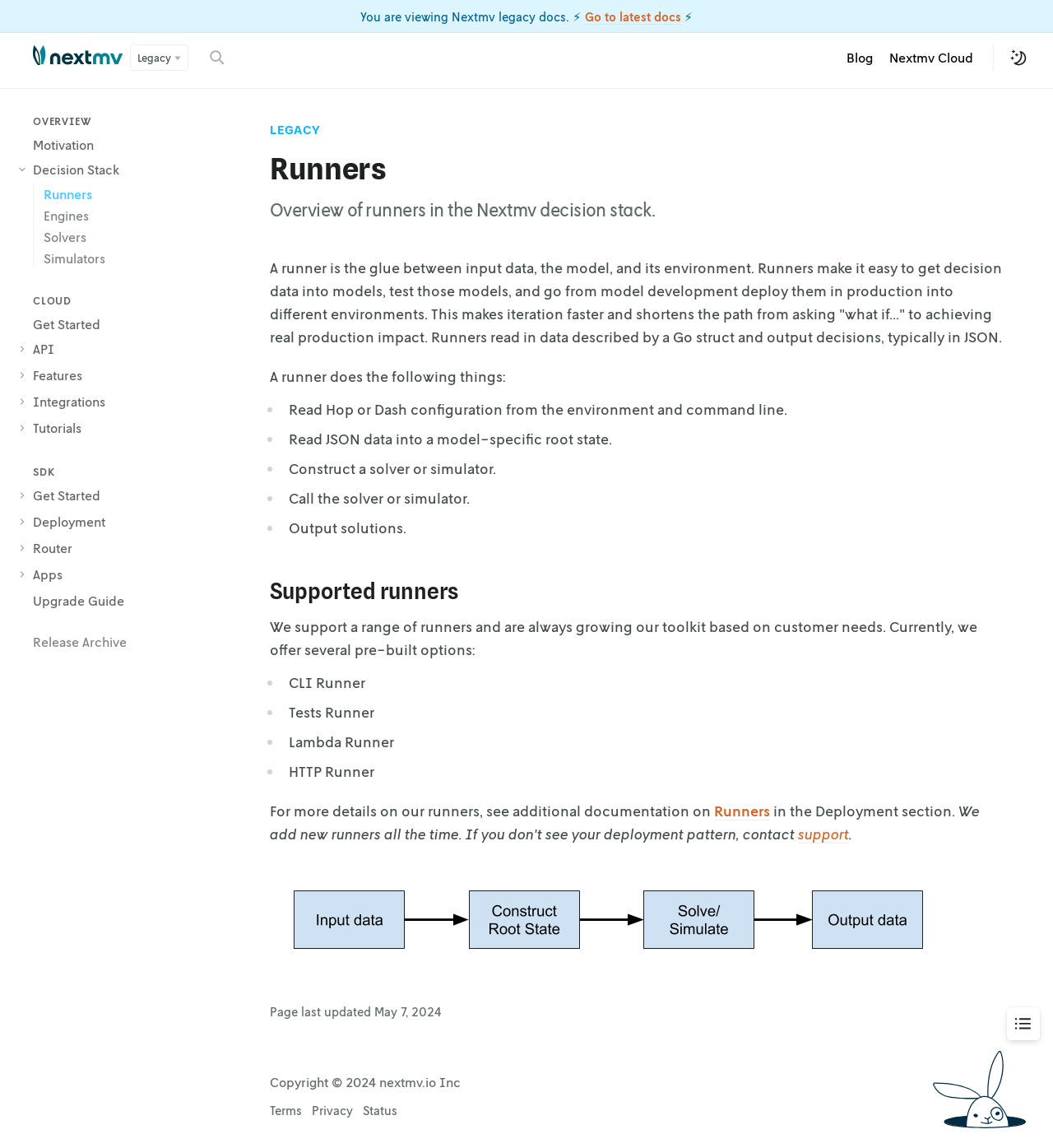From the element description Status, predict the bounding box coordinates of the UI element. The coordinates must be specified in the format (top-left x, top-left y, bottom-right x, bottom-right y) and should be within the 0 to 1 range.

[0.345, 0.961, 0.377, 0.973]